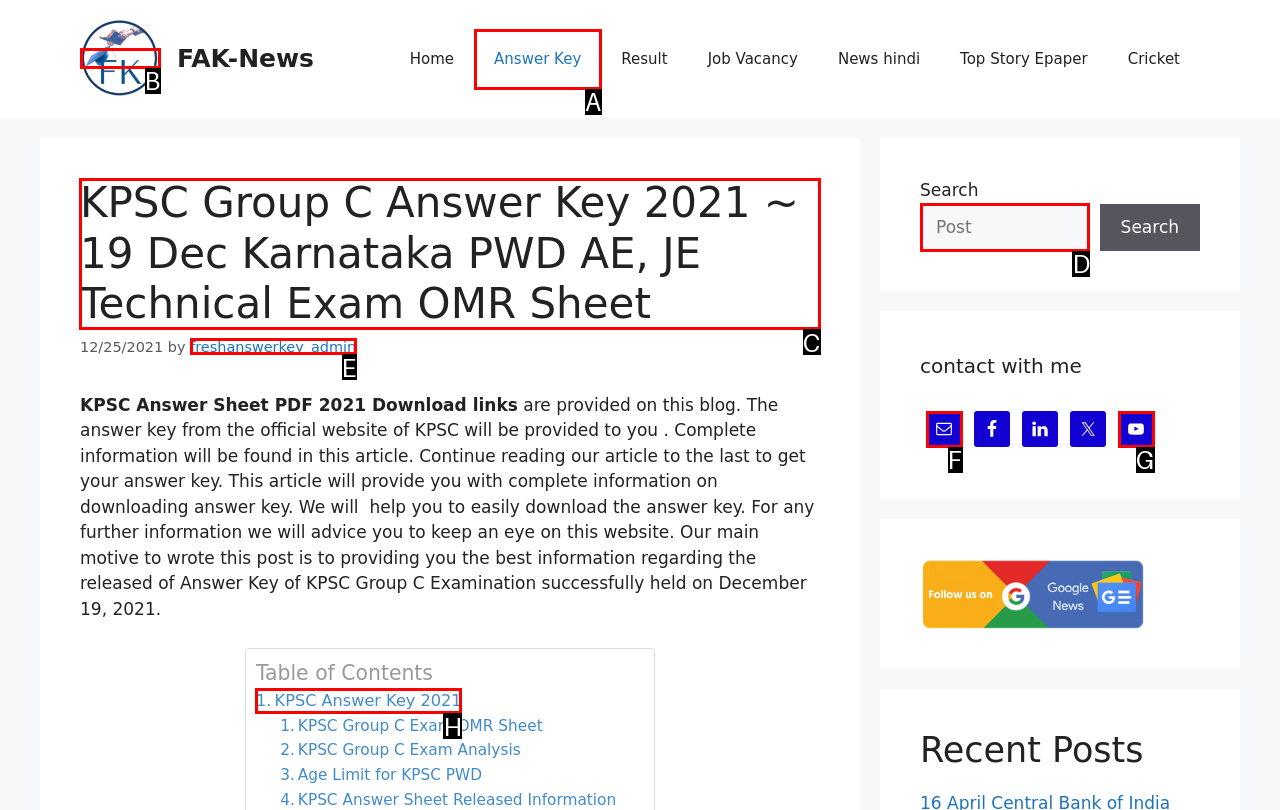Identify the correct lettered option to click in order to perform this task: Read the 'KPSC Group C Answer Key 2021' article. Respond with the letter.

C